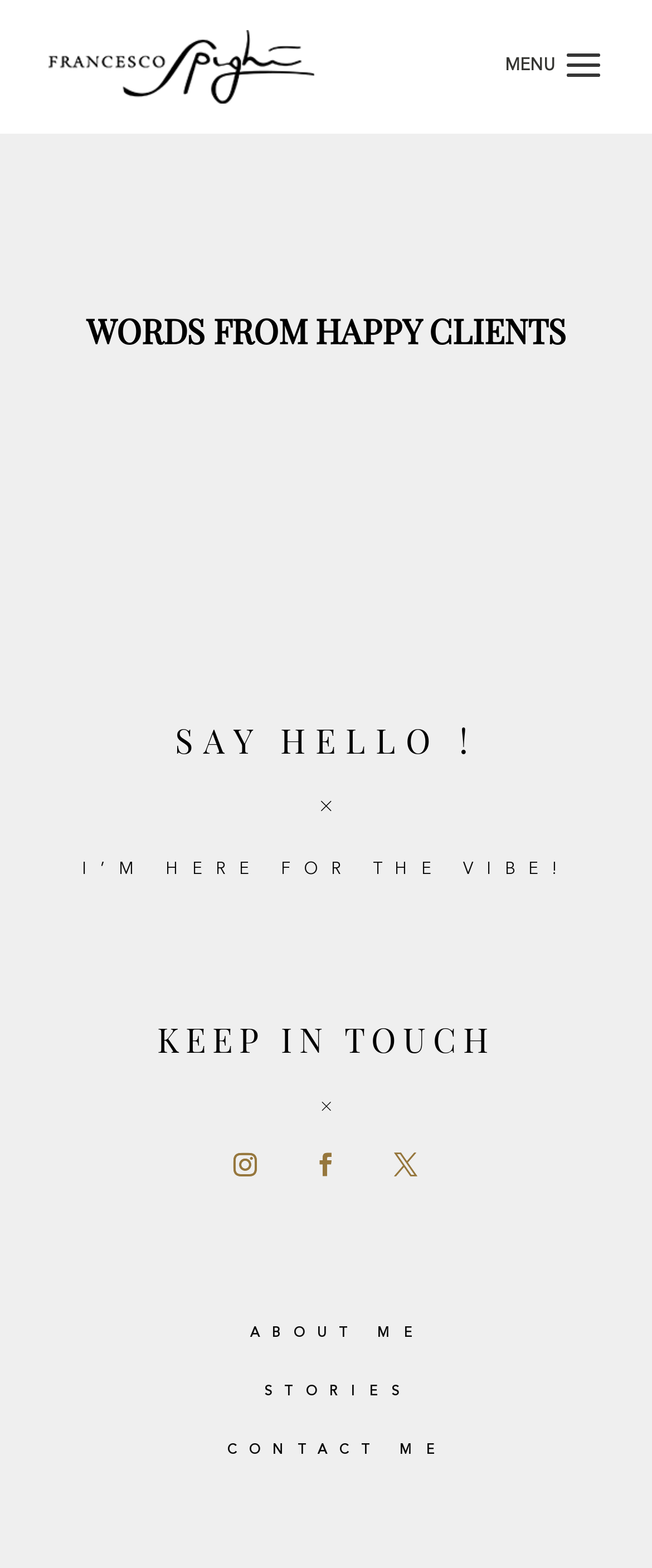Generate a comprehensive description of the webpage.

This webpage is about Francesco Spighi, a wedding photographer based in Florence, Italy. At the top left, there is a link to Francesco Spighi's name, accompanied by a small image of him. Below this, there is a large section that takes up most of the page, containing testimonials from happy clients. This section is headed by a title "WORDS FROM HAPPY CLIENTS" in a prominent font. 

To the right of the testimonials section, there is a column with several headings and links. The first heading says "SAY HELLO!" followed by a link "I’M HERE FOR THE VIBE!". Below this, there is another heading "KEEP IN TOUCH" with three social media links represented by icons. 

Further down the page, there are three more links: "ABOUT ME", "STORIES", and "CONTACT ME", which are likely navigation links to other sections of the website. Overall, the page has a clean and simple layout, with a focus on showcasing Francesco Spighi's photography services and client testimonials.